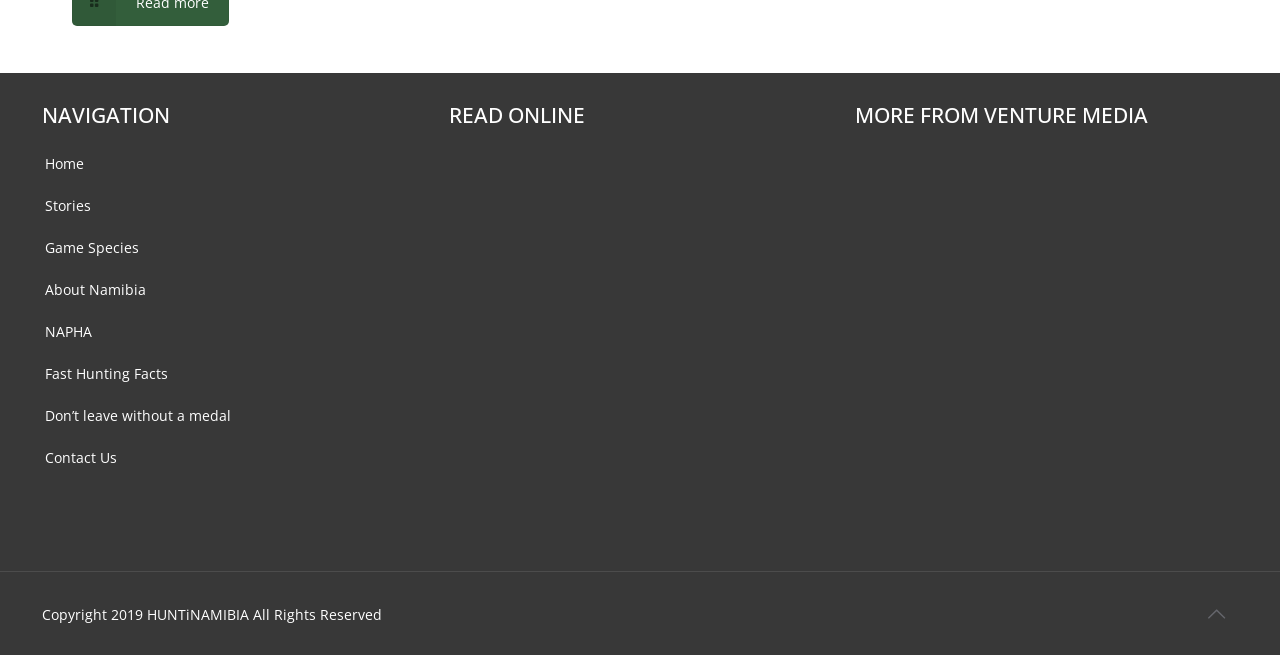Answer the question with a brief word or phrase:
What is the last link in the navigation section?

Contact Us